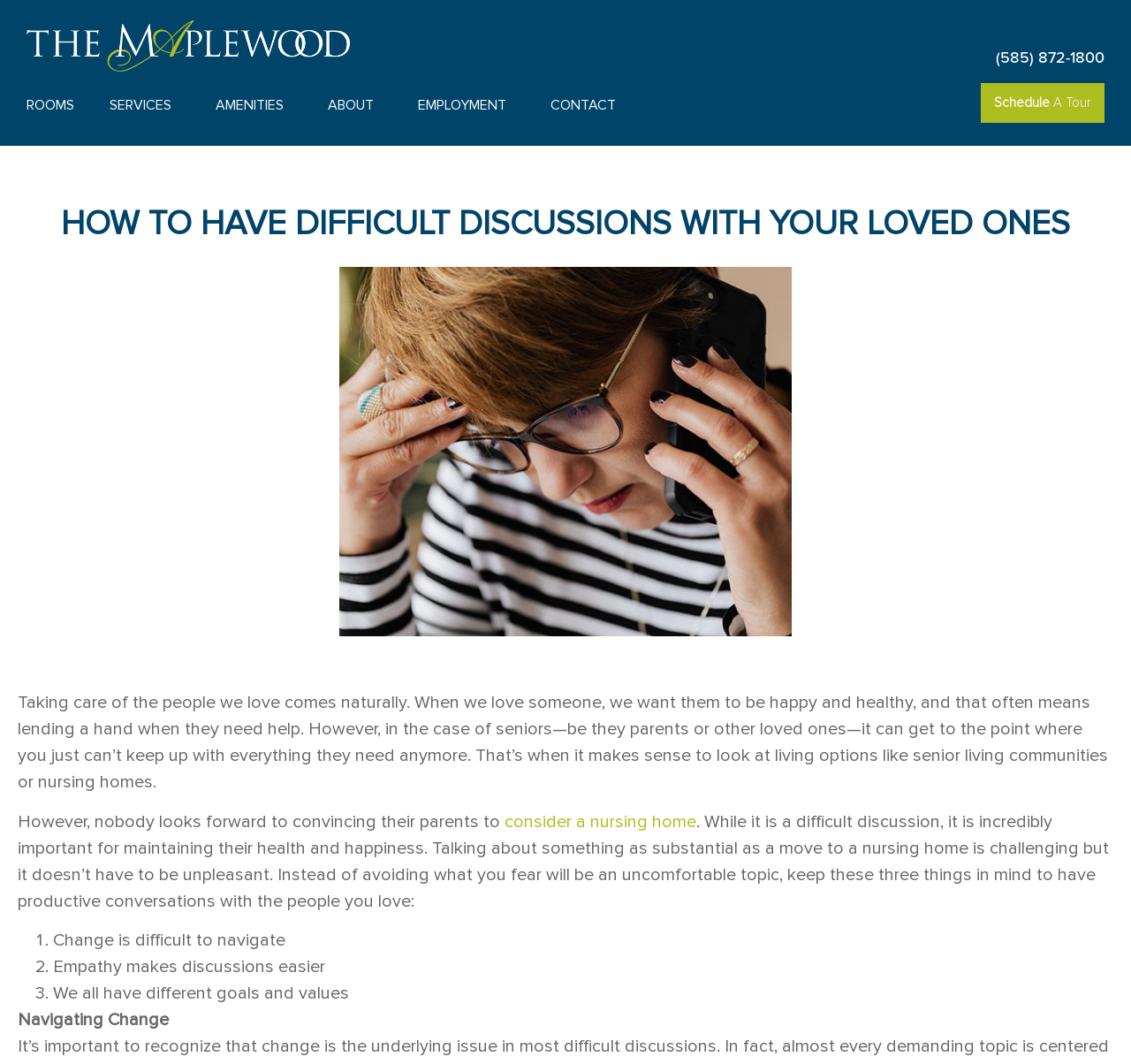Can you determine the bounding box coordinates of the area that needs to be clicked to fulfill the following instruction: "Click the 'consider a nursing home' link"?

[0.446, 0.762, 0.616, 0.782]